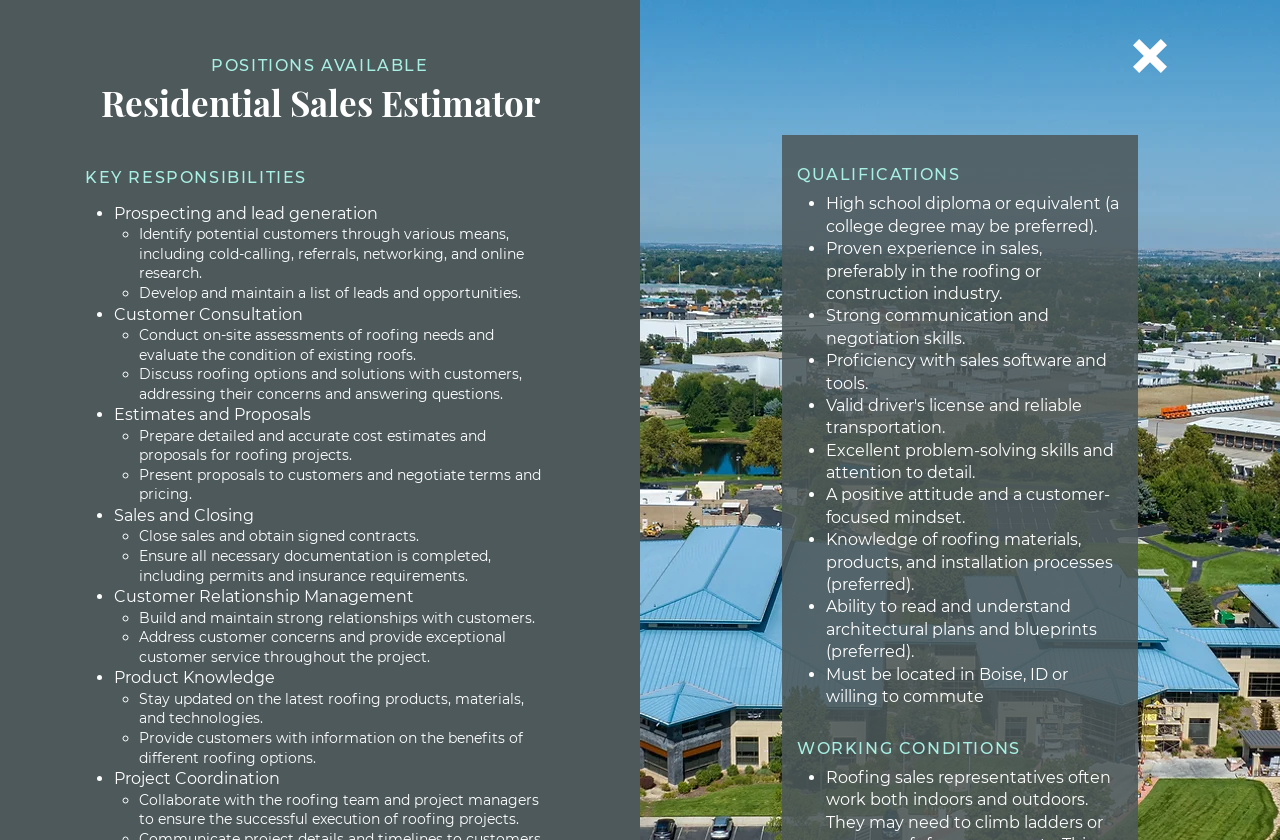Locate the UI element described as follows: "Get Estimate". Return the bounding box coordinates as four float numbers between 0 and 1 in the order [left, top, right, bottom].

[0.909, 0.043, 0.988, 0.086]